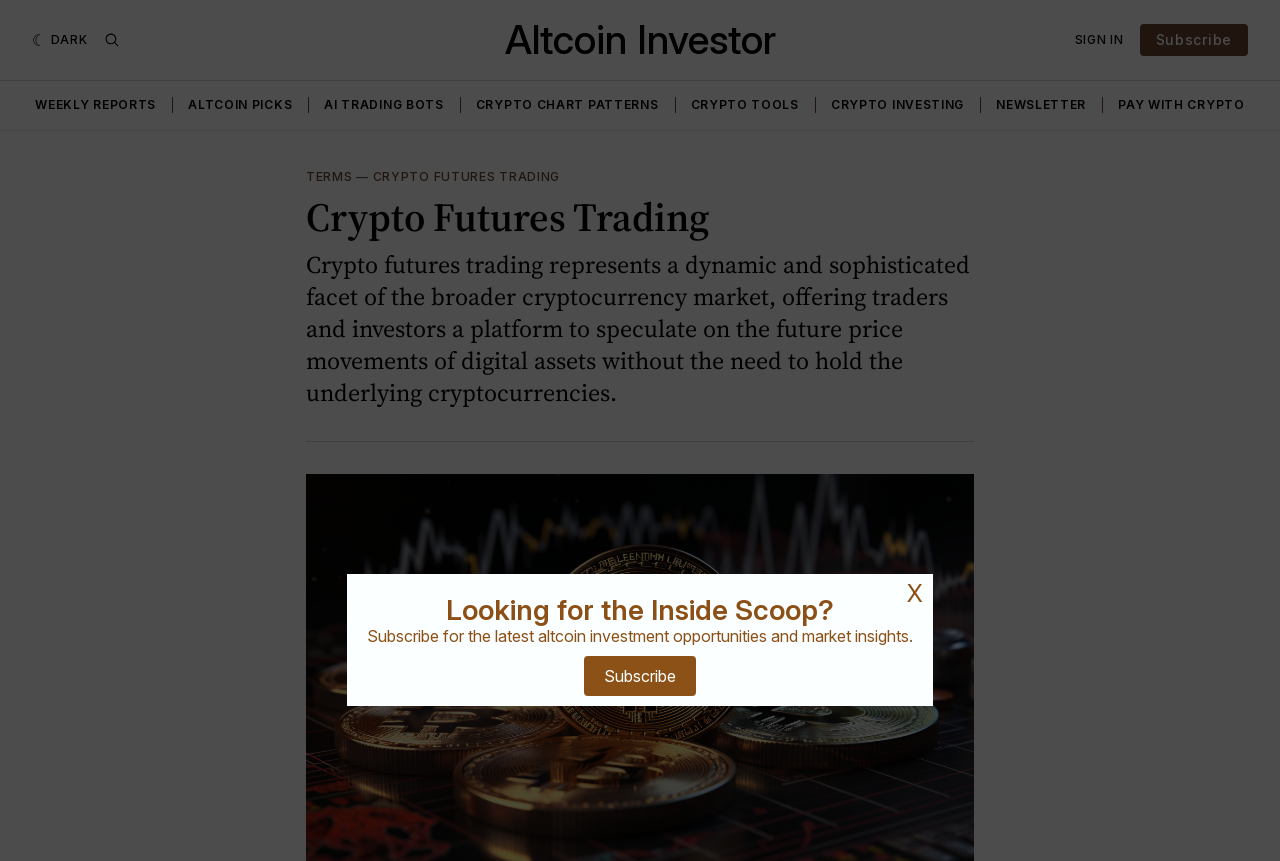Answer the following inquiry with a single word or phrase:
What is the purpose of crypto futures trading?

Speculate on future price movements